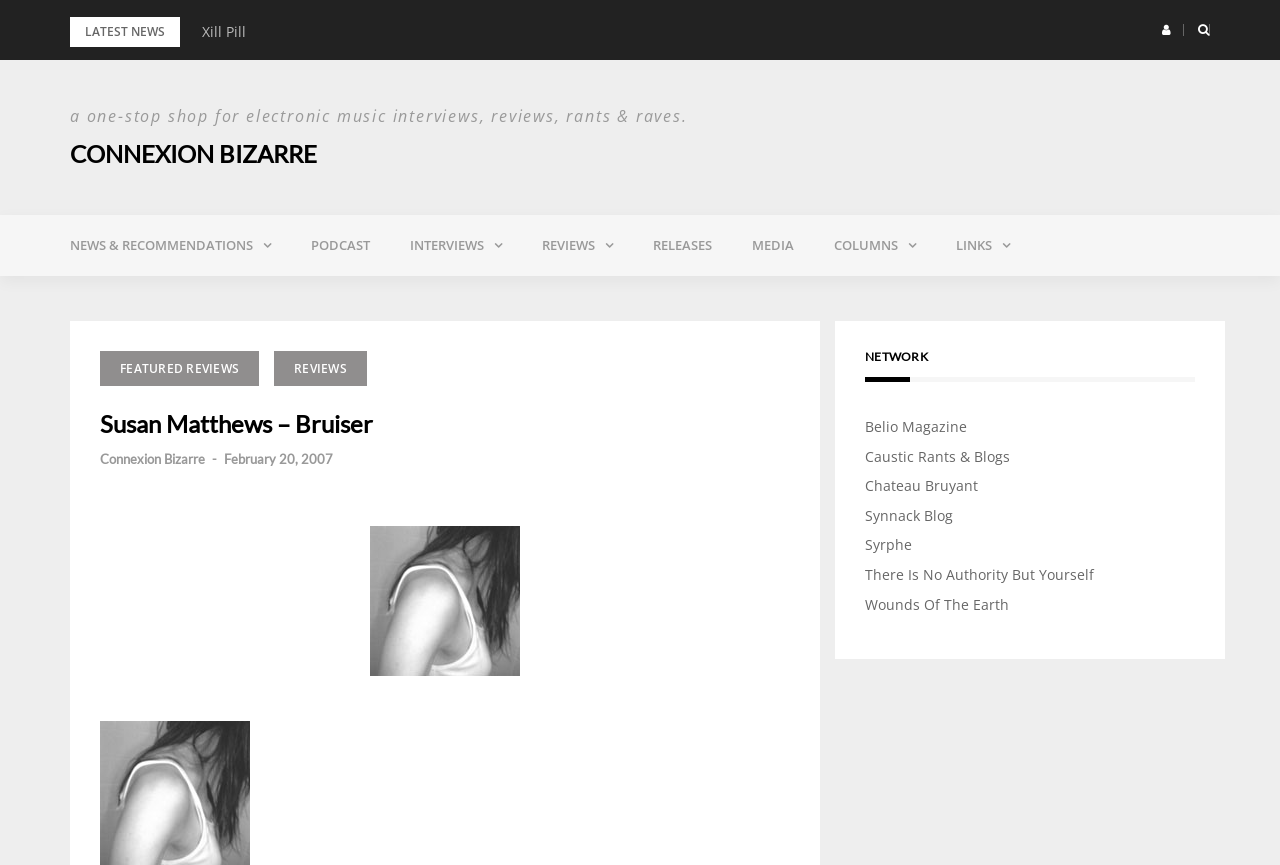Identify the bounding box coordinates of the clickable region necessary to fulfill the following instruction: "Visit the 'Belio Magazine' website". The bounding box coordinates should be four float numbers between 0 and 1, i.e., [left, top, right, bottom].

[0.676, 0.482, 0.755, 0.504]